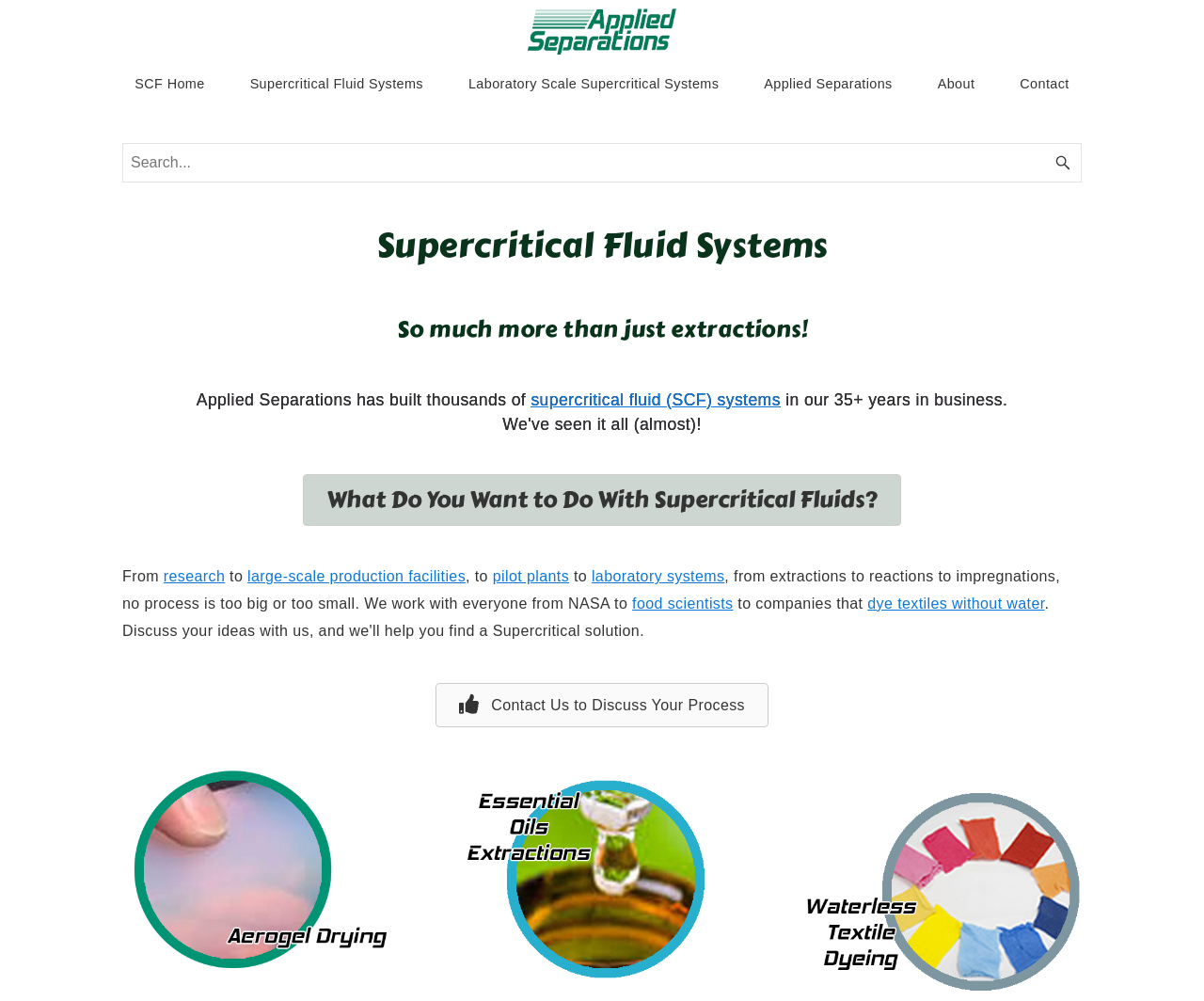Locate the bounding box coordinates of the area to click to fulfill this instruction: "Explore laboratory scale supercritical systems". The bounding box should be presented as four float numbers between 0 and 1, in the order [left, top, right, bottom].

[0.37, 0.062, 0.616, 0.106]